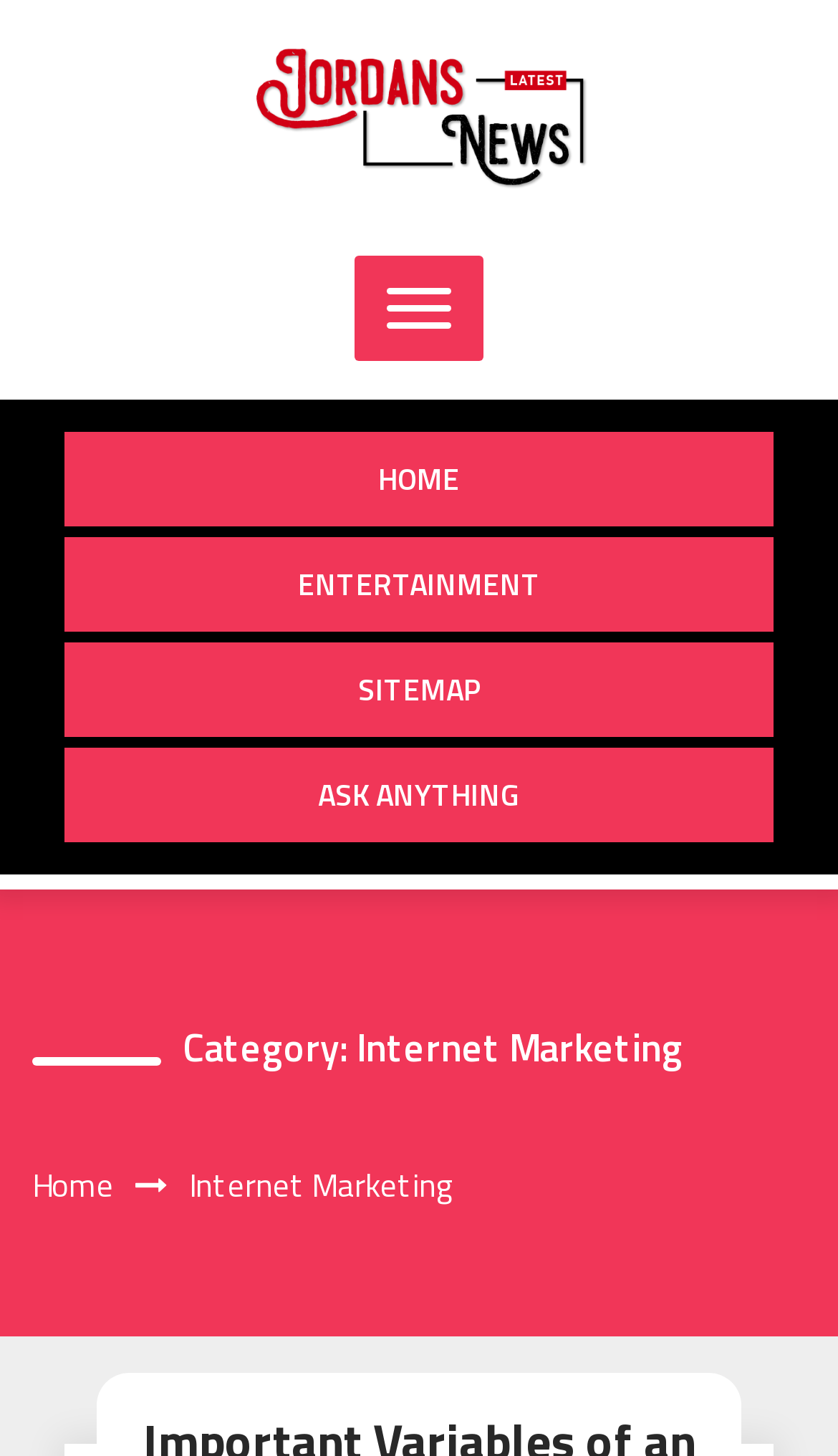Create an in-depth description of the webpage, covering main sections.

The webpage is about Internet Marketing and Latest Jordans News. At the top, there is a logo or icon with the text "Latest Jordans News" next to it, taking up about half of the screen width. Below the logo, there is a button that controls the primary menu, positioned slightly to the right of the center.

On the left side of the page, there is a vertical menu with four links: "HOME", "ENTERTAINMENT", "SITEMAP", and "ASK ANYTHING", listed in that order from top to bottom. These links take up about a quarter of the screen height.

Further down the page, there is a heading that reads "Category: Internet Marketing". Below this heading, there are two elements: a link to "Home" and a static text "Internet Marketing". The link to "Home" is positioned on the left, while the static text "Internet Marketing" is positioned to its right, taking up about half of the screen width.